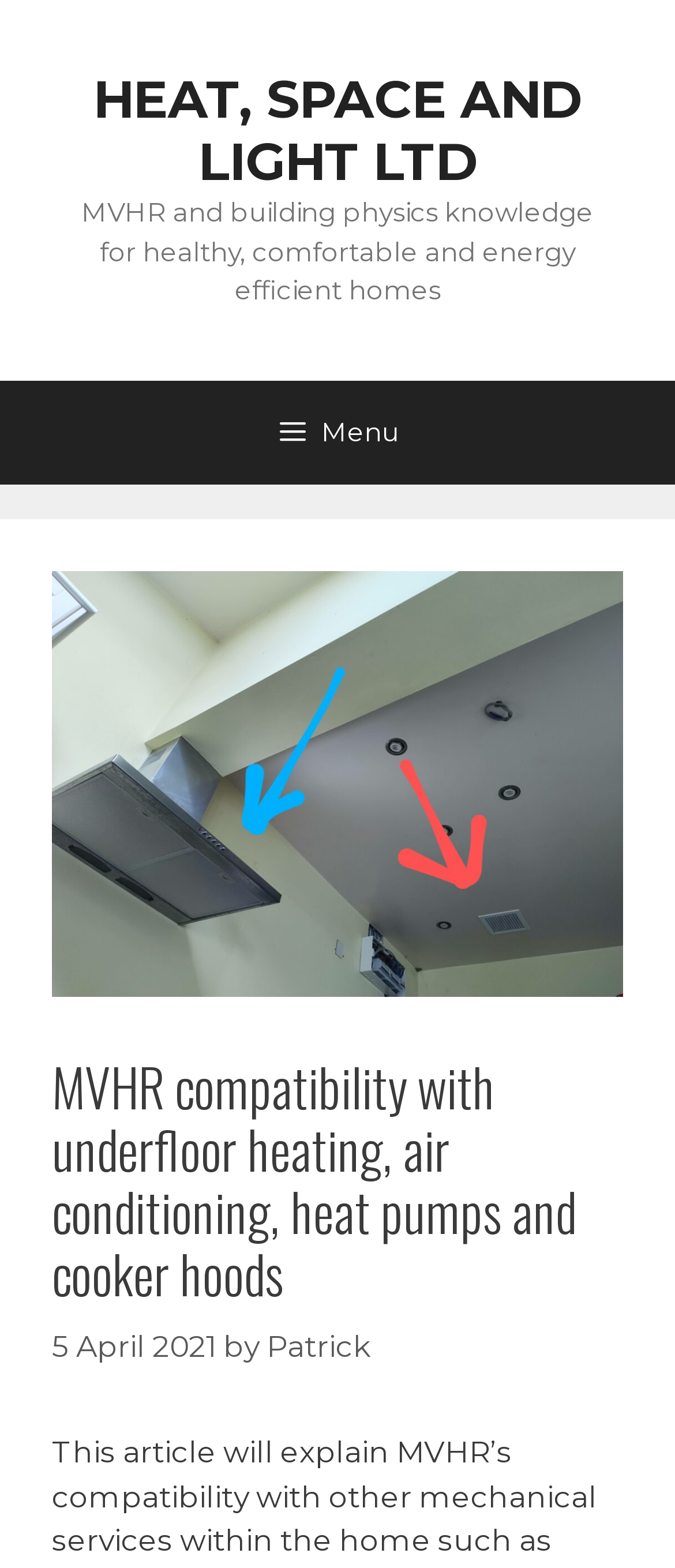What is the purpose of the button at the top left?
Look at the screenshot and give a one-word or phrase answer.

Menu